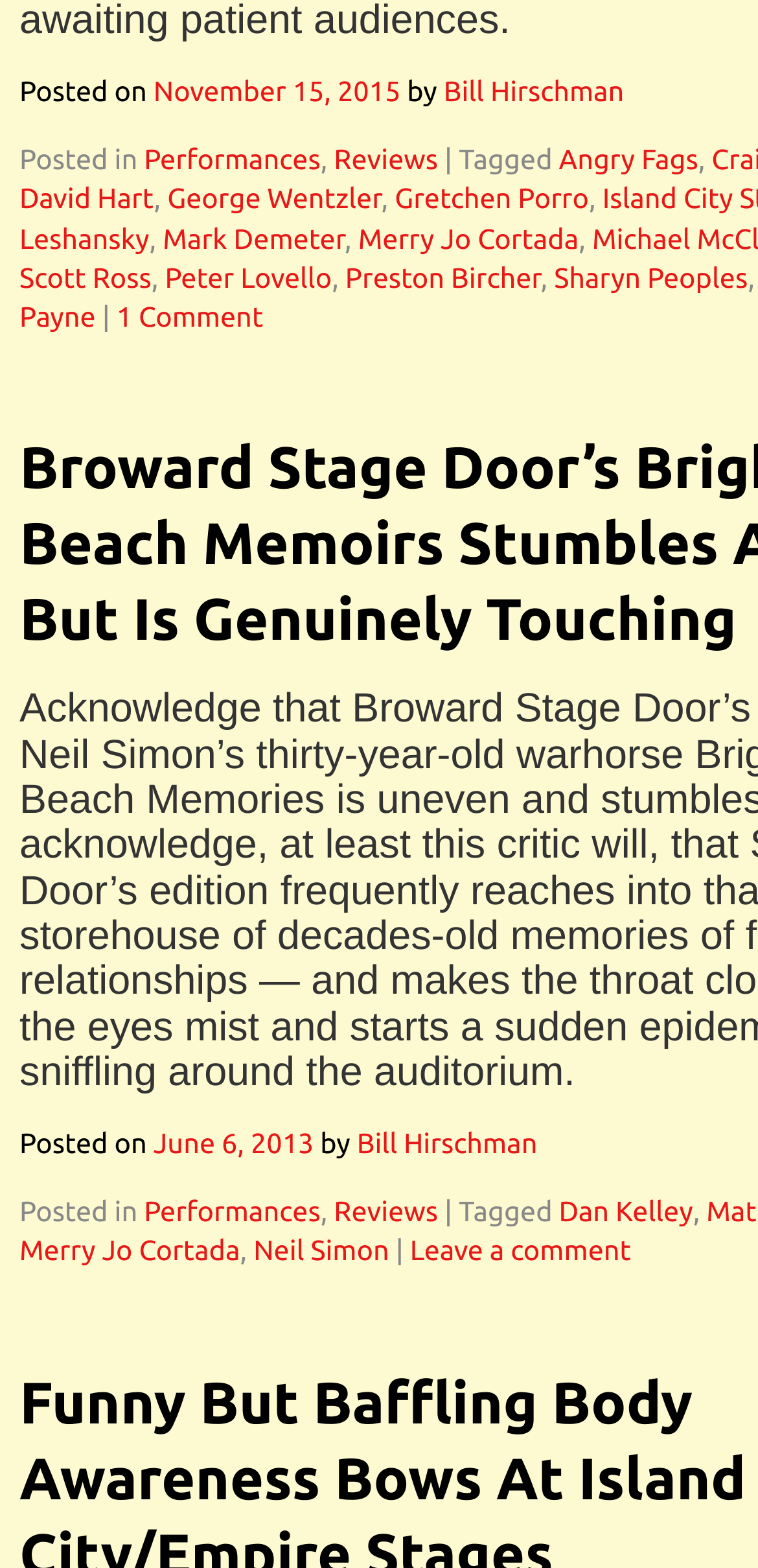Show the bounding box coordinates for the element that needs to be clicked to execute the following instruction: "View performances". Provide the coordinates in the form of four float numbers between 0 and 1, i.e., [left, top, right, bottom].

[0.19, 0.092, 0.423, 0.112]